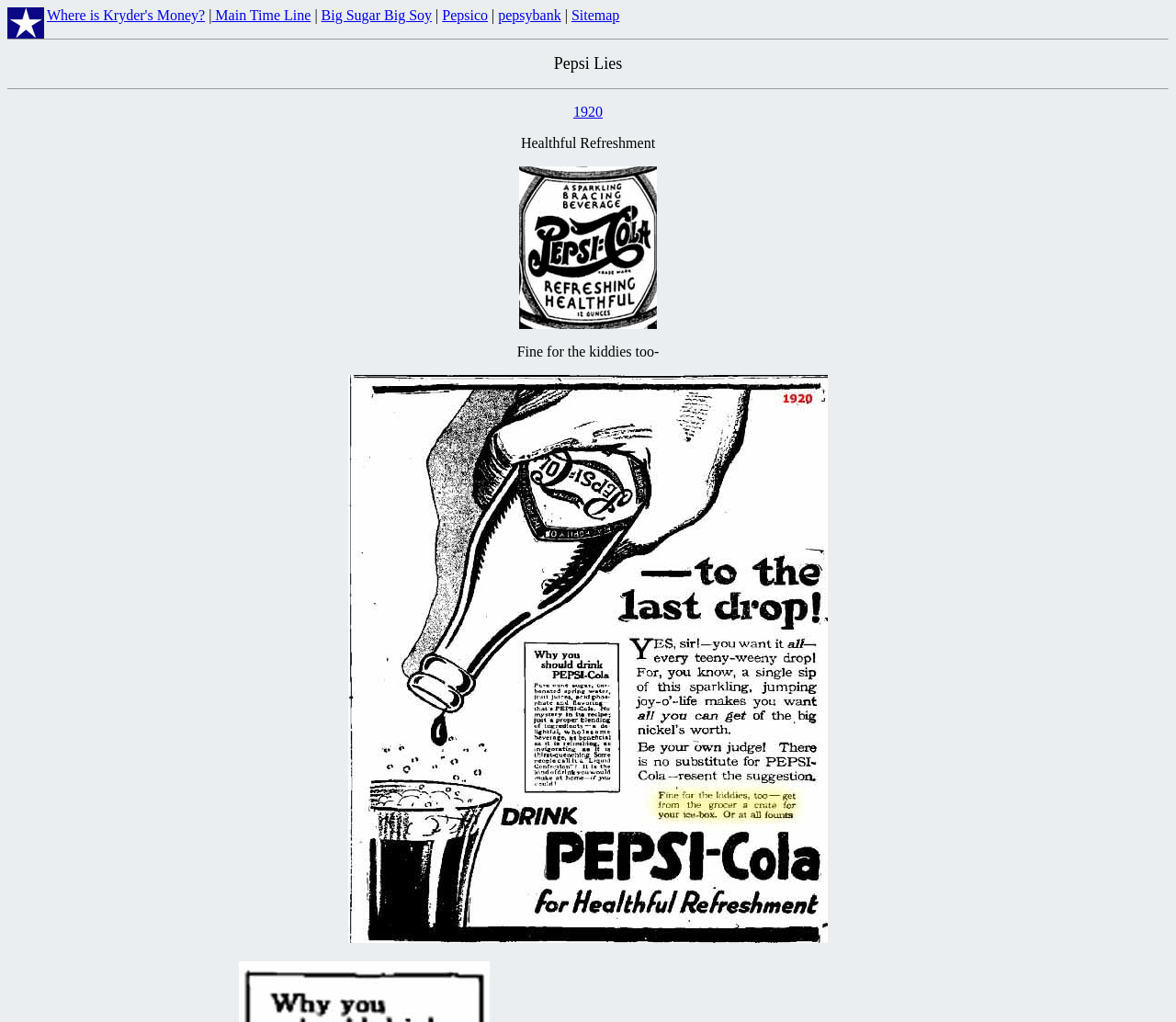What is the text above the image with a kid?
Use the information from the image to give a detailed answer to the question.

The text above the image with a kid is 'Fine for the kiddies too-' which is located at the middle of the webpage, indicated by its bounding box coordinates [0.44, 0.336, 0.56, 0.352].